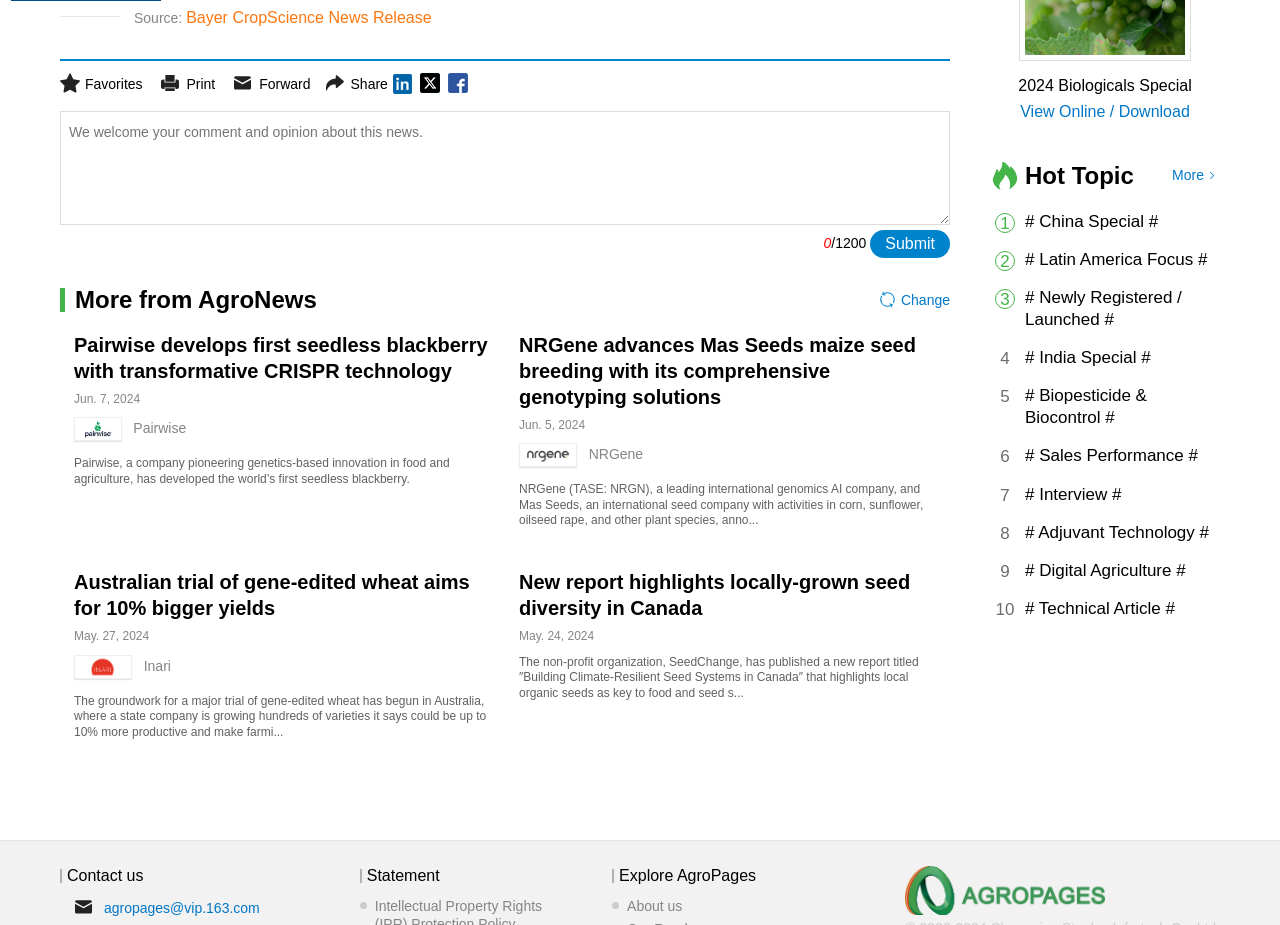Could you find the bounding box coordinates of the clickable area to complete this instruction: "Contact us through email"?

[0.081, 0.973, 0.203, 0.99]